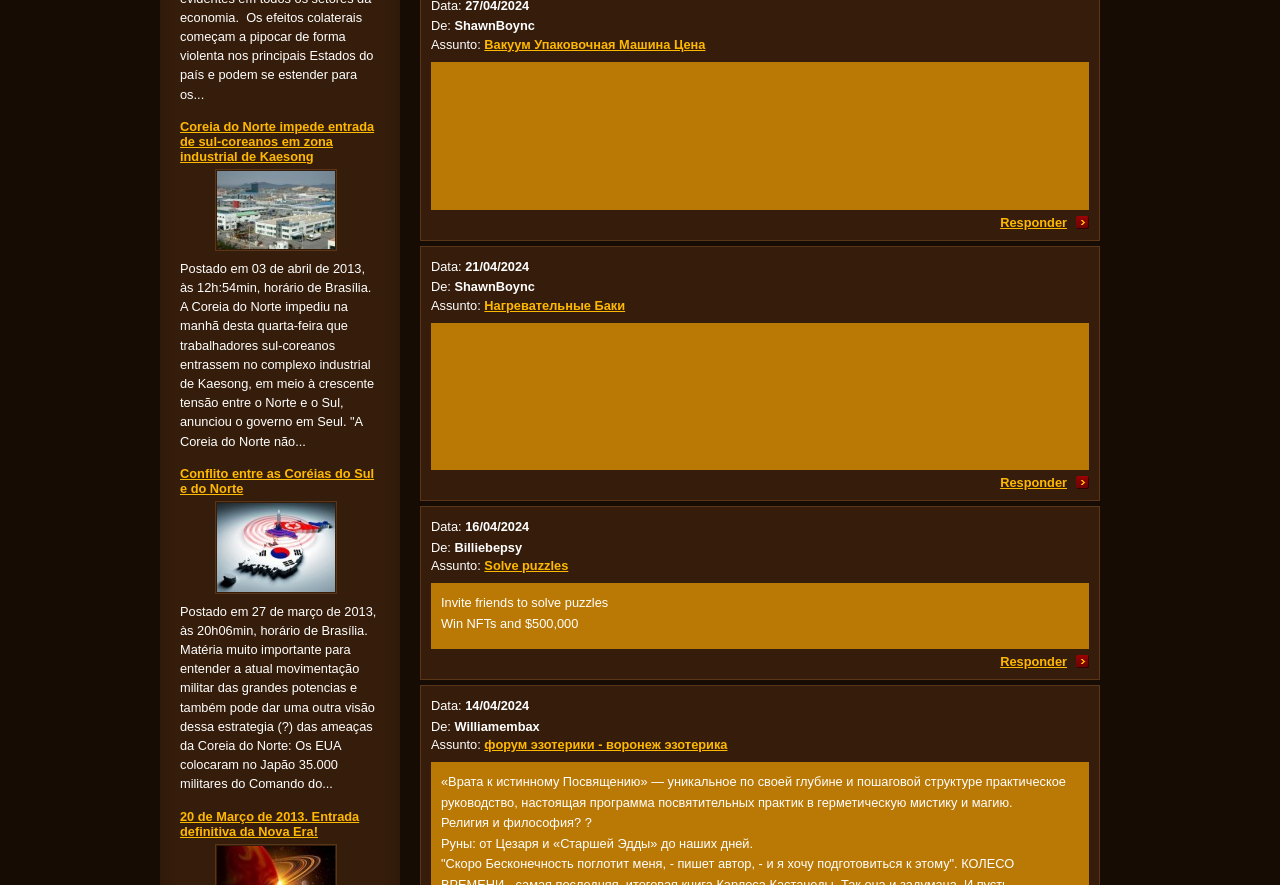Please respond in a single word or phrase: 
What is the date of the news article 'Conflito entre as Coréias do Sul e do Norte'?

27 de março de 2013